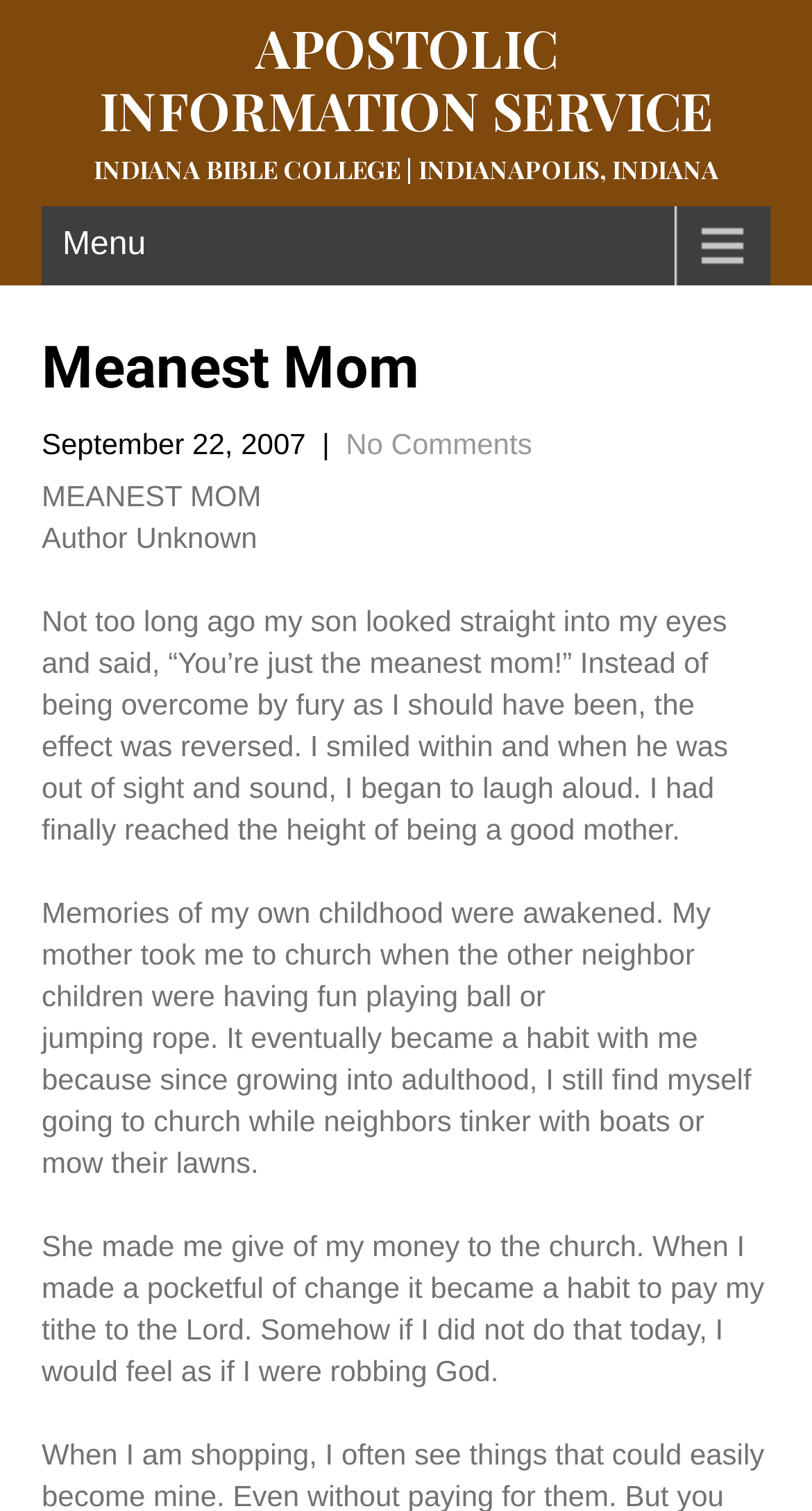Extract the bounding box for the UI element that matches this description: "No Comments".

[0.426, 0.282, 0.655, 0.304]